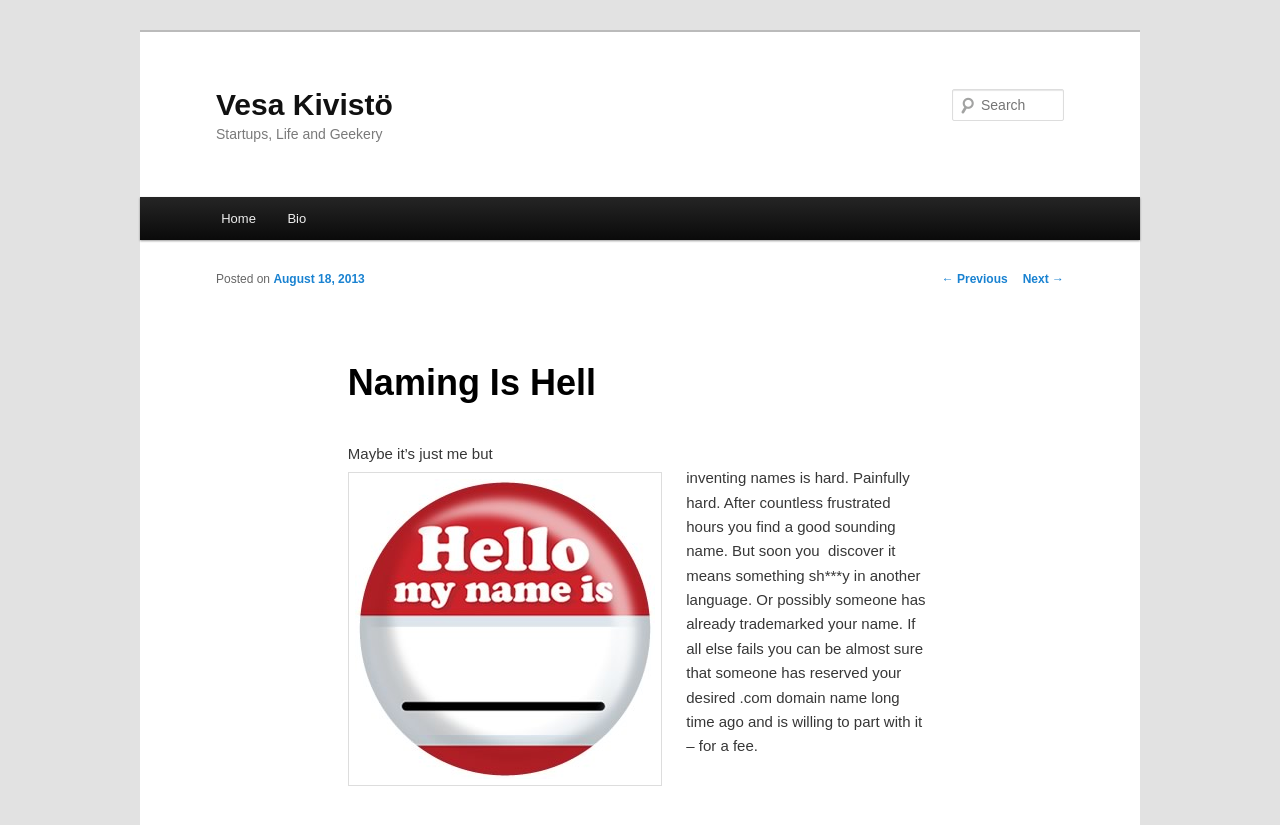Describe all visible elements and their arrangement on the webpage.

The webpage is a blog post titled "Naming Is Hell" by Vesa Kivistö. At the top left, there is a link to skip to the primary content. Below it, there is a heading with the author's name, Vesa Kivistö, which is also a link. Next to it, there is another heading that reads "Startups, Life and Geekery". 

On the top right, there is a search bar with a label "Search" and a textbox to input search queries. 

The main menu is located on the left side, with links to "Home" and "Bio". Below the main menu, there is a post navigation section with links to the previous and next posts.

The main content of the blog post is divided into sections. The title "Naming Is Hell" is a heading, followed by a paragraph of text that reads "Maybe it’s just me but inventing names is hard. Painfully hard. After countless frustrated hours you find a good sounding name. But soon you discover it means something sh***y in another language. Or possibly someone has already trademarked your name. If all else fails you can be almost sure that someone has reserved your desired.com domain name long time ago and is willing to part with it – for a fee." 

To the left of the text, there is an image with the alt text "name". The post also includes a timestamp, indicating that it was posted on August 18, 2013.